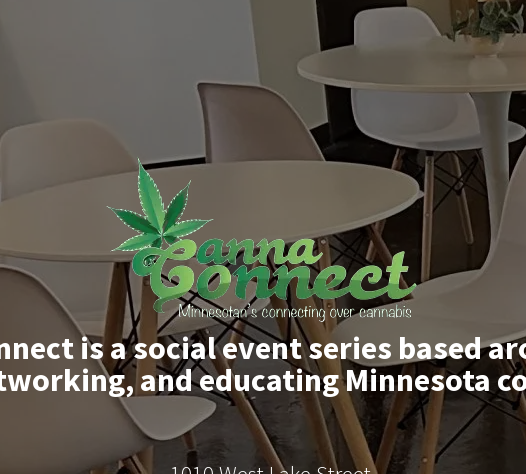Give a thorough description of the image, including any visible elements and their relationships.

The image represents "Canna Connect," a social event series dedicated to fostering connections within the cannabis community in Minnesota. The prominent logo features a stylized green cannabis leaf, emphasizing the event's focus. In the background, a contemporary, inviting setting is depicted, showcasing a set of stylish tables and chairs arranged for socializing. The text overlay reads, "Canna Connect is Minnesota's connecting over cannabis," highlighting its mission to promote networking and education among attendees. The image conveys a sense of inclusivity and community engagement at the event location, 1010 West Lake Street.